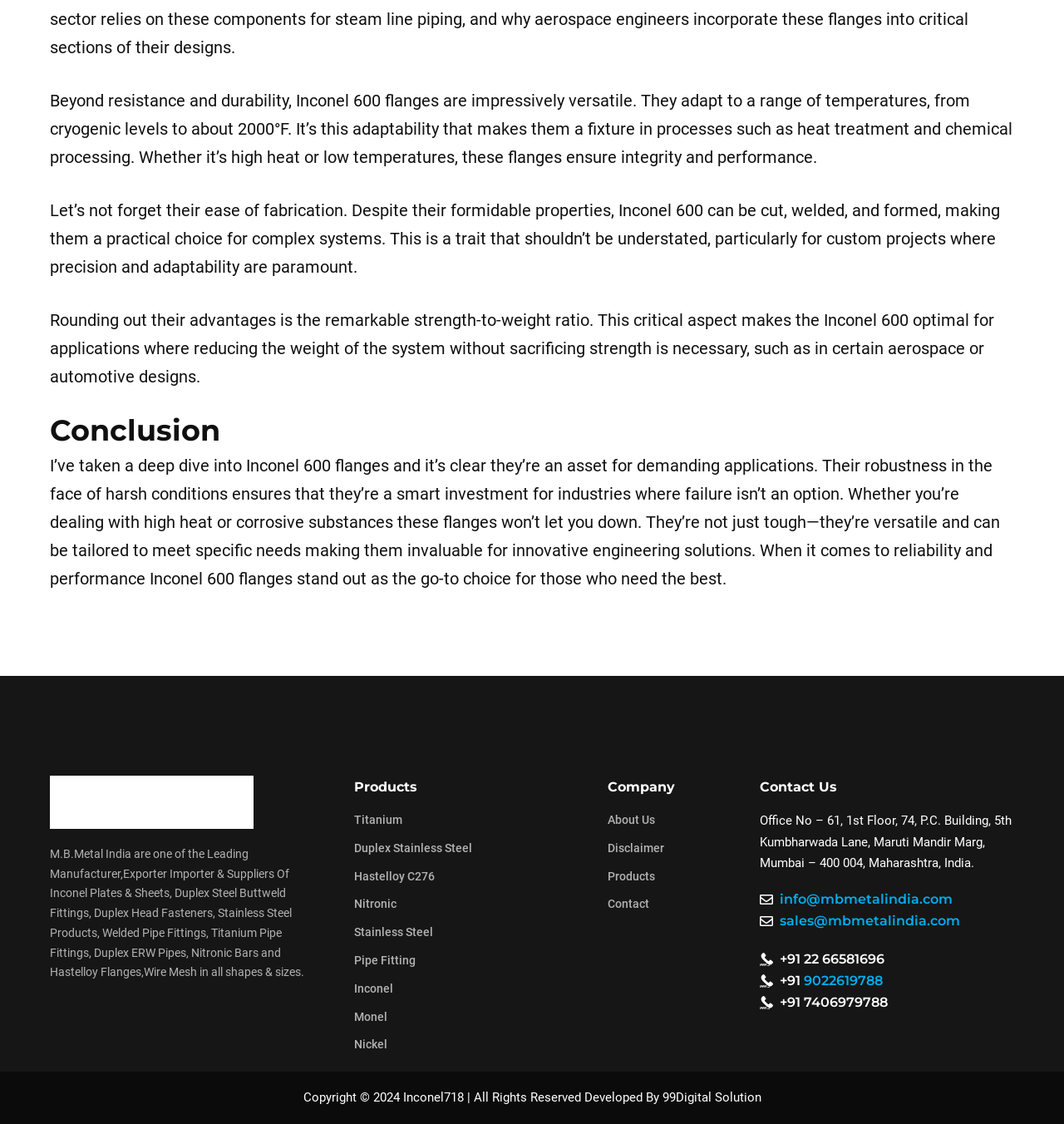Respond to the following question with a brief word or phrase:
What is the contact email address mentioned on this webpage?

info@mbmetalindia.com